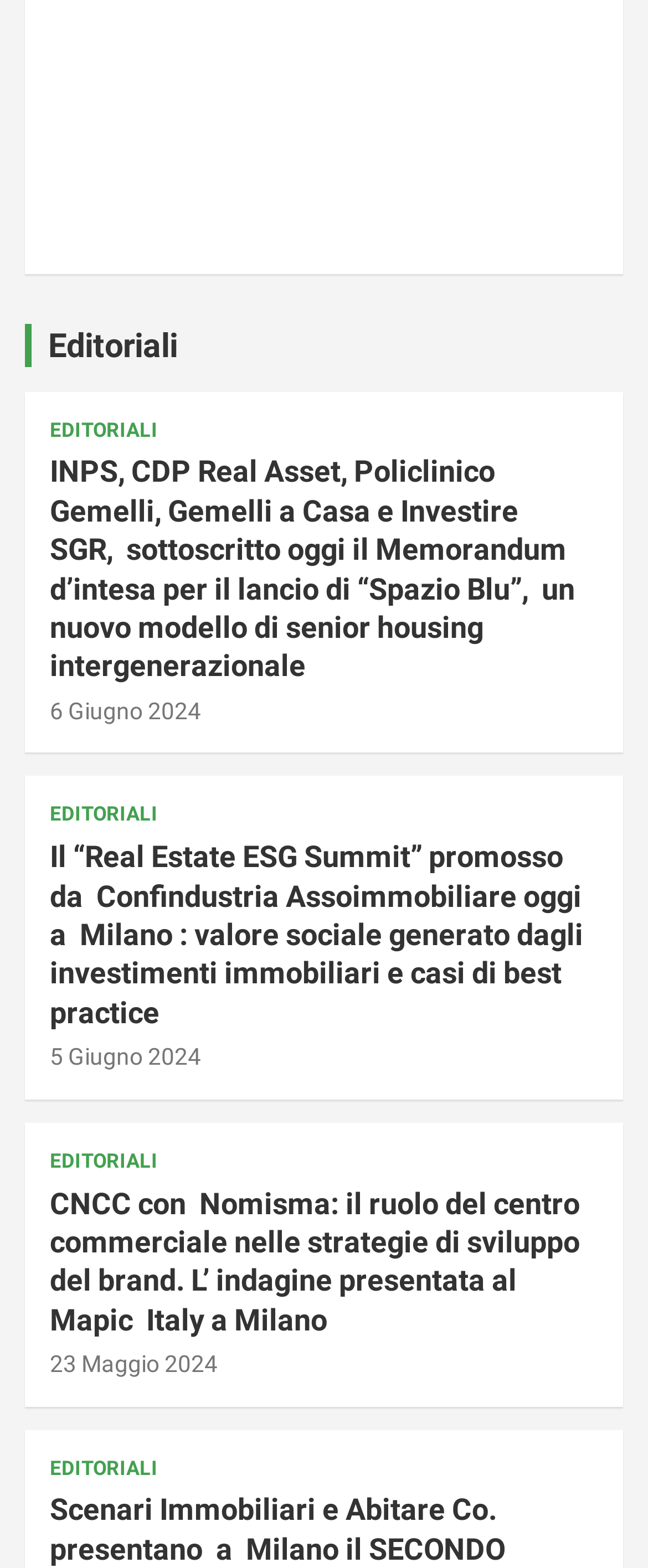Provide a single word or phrase to answer the given question: 
What is the title of the first article?

INPS, CDP Real Asset, Policlinico Gemelli, Gemelli a Casa e Investire SGR